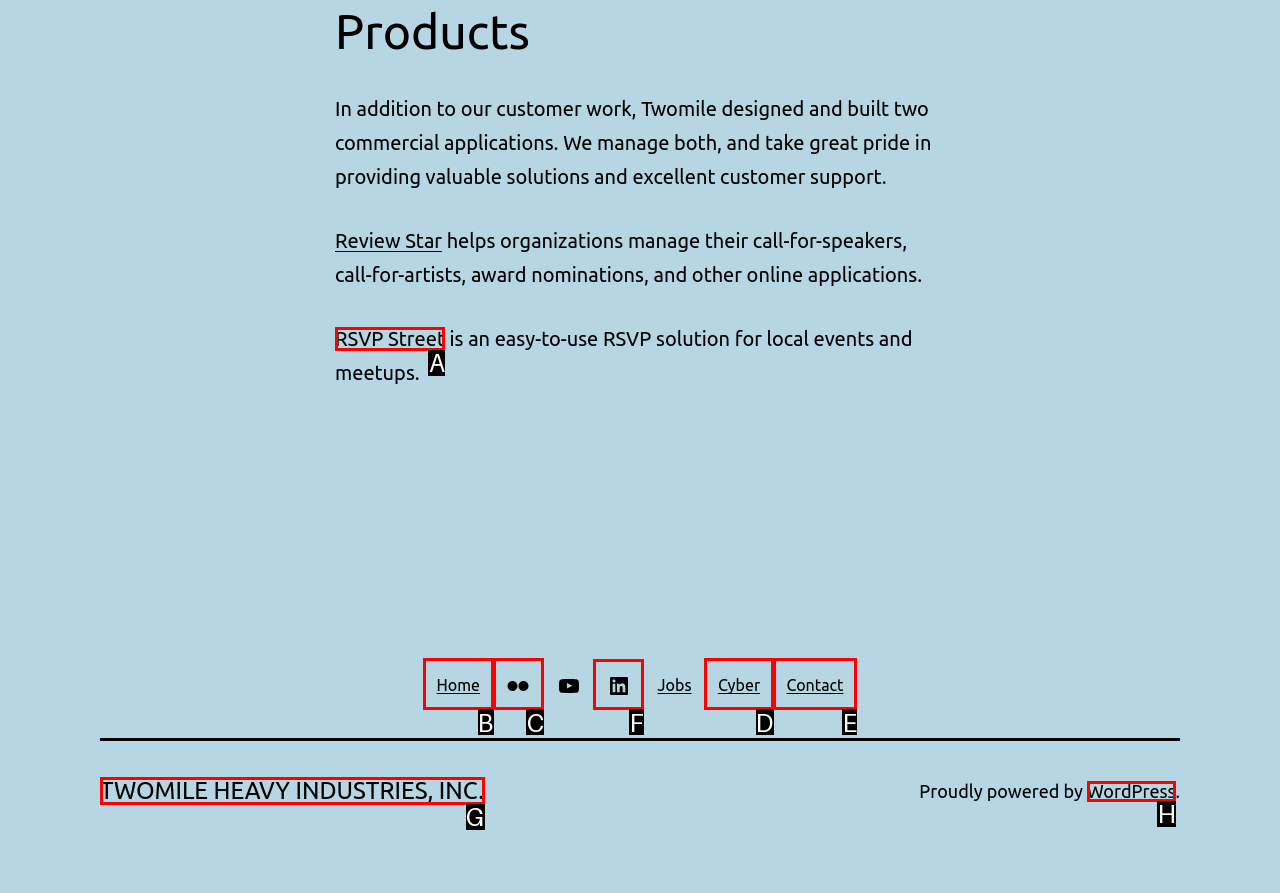Identify the letter of the UI element you should interact with to perform the task: View the company's LinkedIn profile
Reply with the appropriate letter of the option.

F